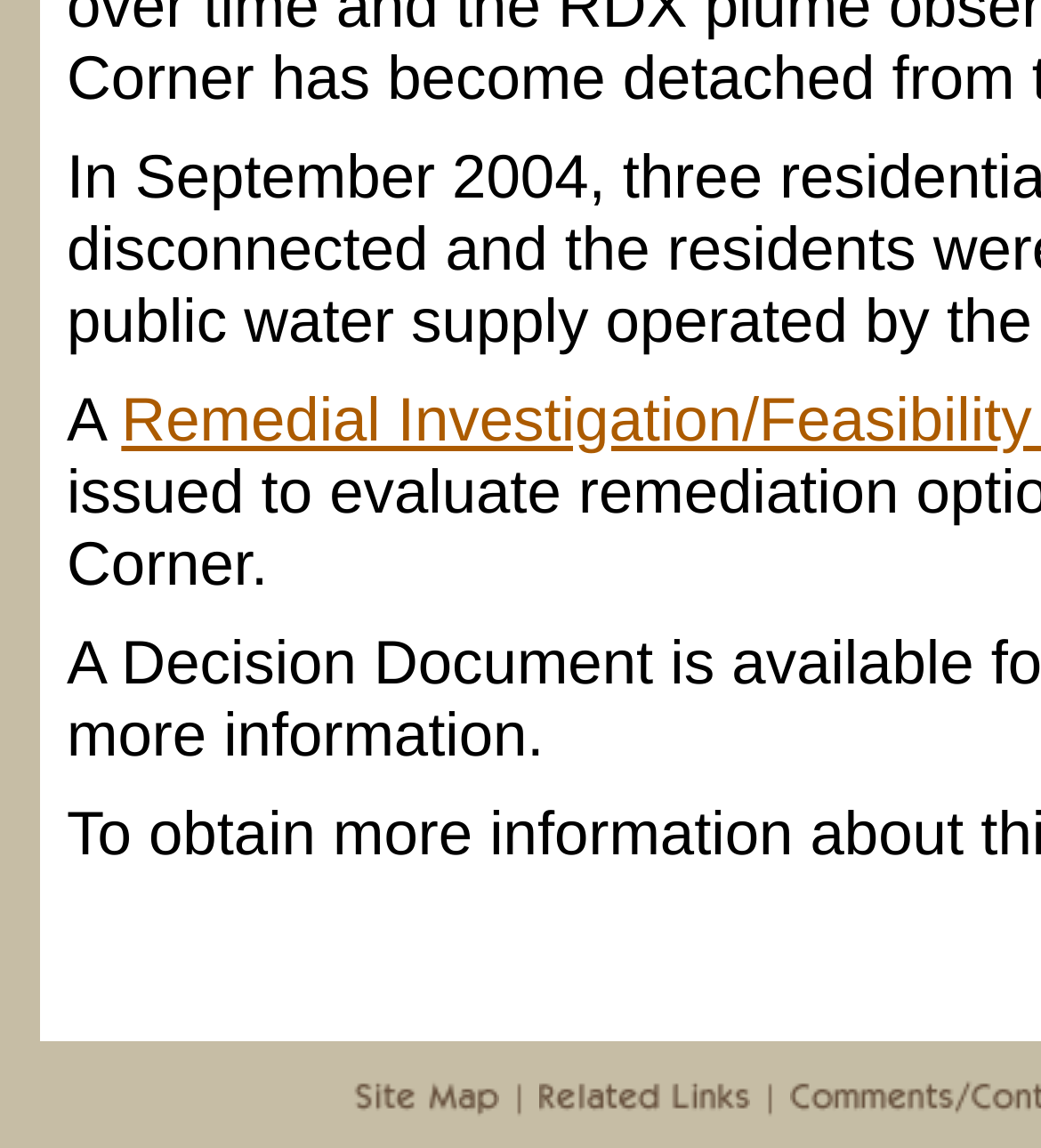Respond concisely with one word or phrase to the following query:
How many vertical bars are there in the bottom row?

2